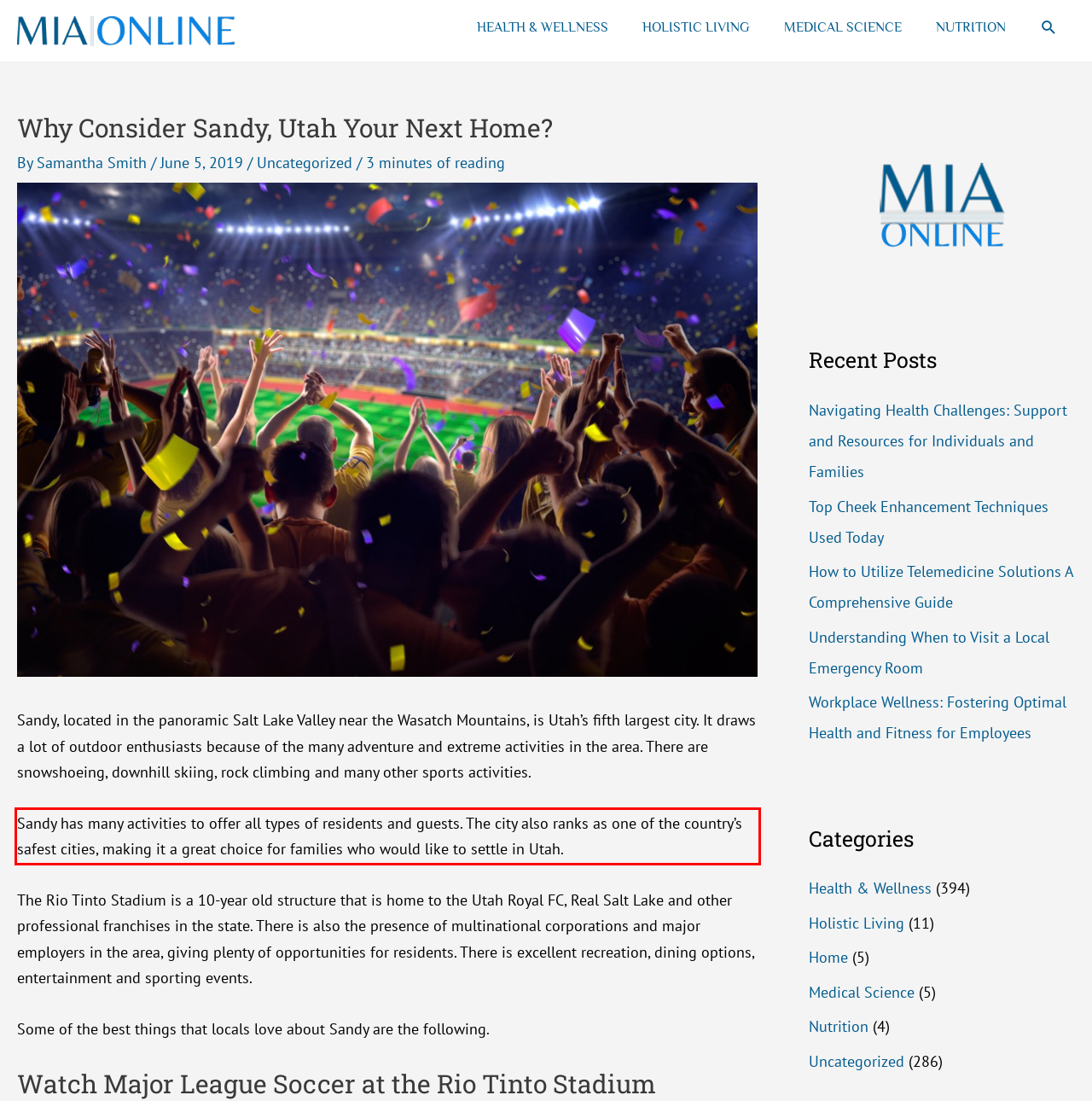From the screenshot of the webpage, locate the red bounding box and extract the text contained within that area.

Sandy has many activities to offer all types of residents and guests. The city also ranks as one of the country’s safest cities, making it a great choice for families who would like to settle in Utah.